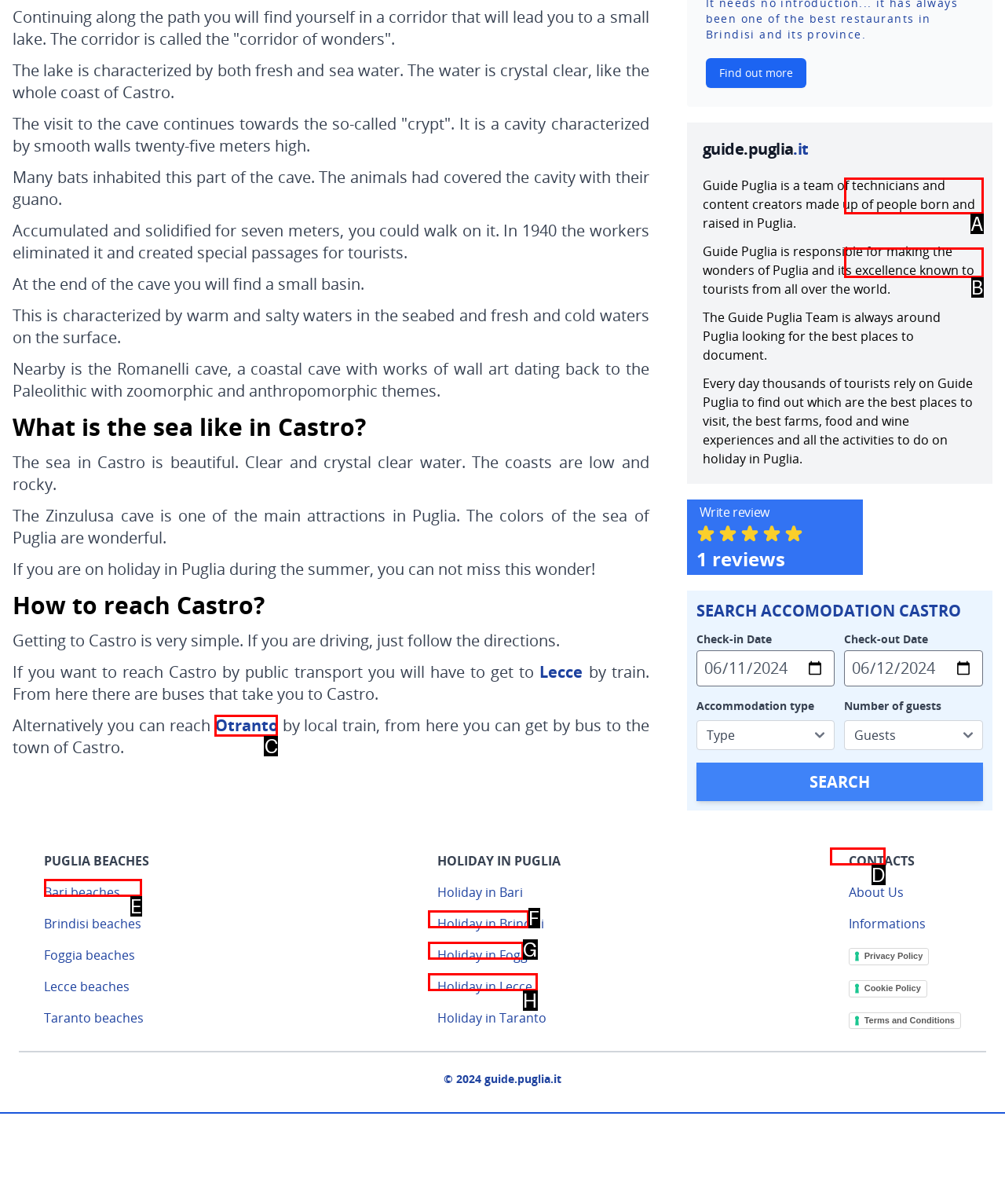Match the HTML element to the given description: Holiday in Lecce
Indicate the option by its letter.

G